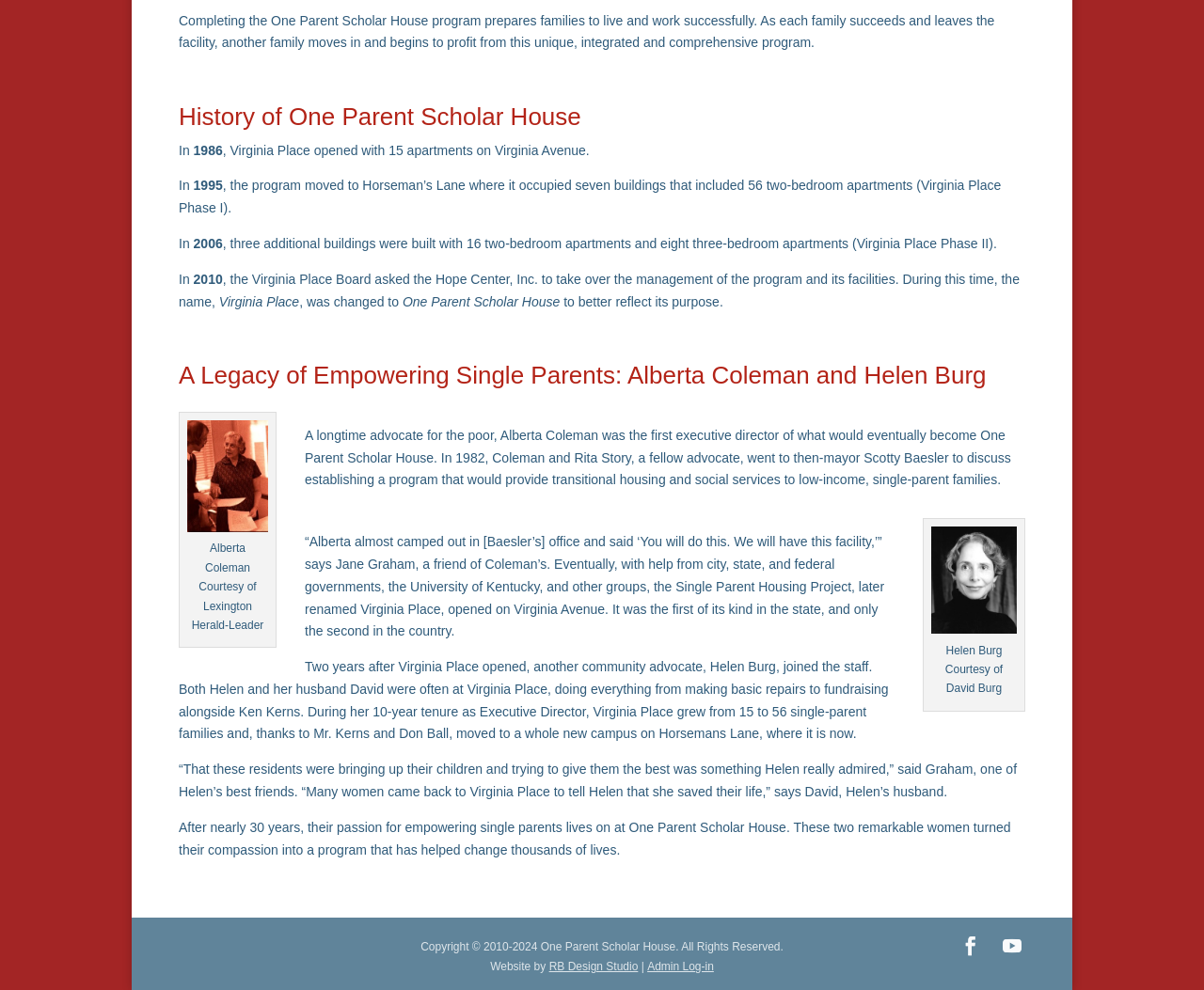Bounding box coordinates are specified in the format (top-left x, top-left y, bottom-right x, bottom-right y). All values are floating point numbers bounded between 0 and 1. Please provide the bounding box coordinate of the region this sentence describes: YouTube

[0.833, 0.942, 0.849, 0.974]